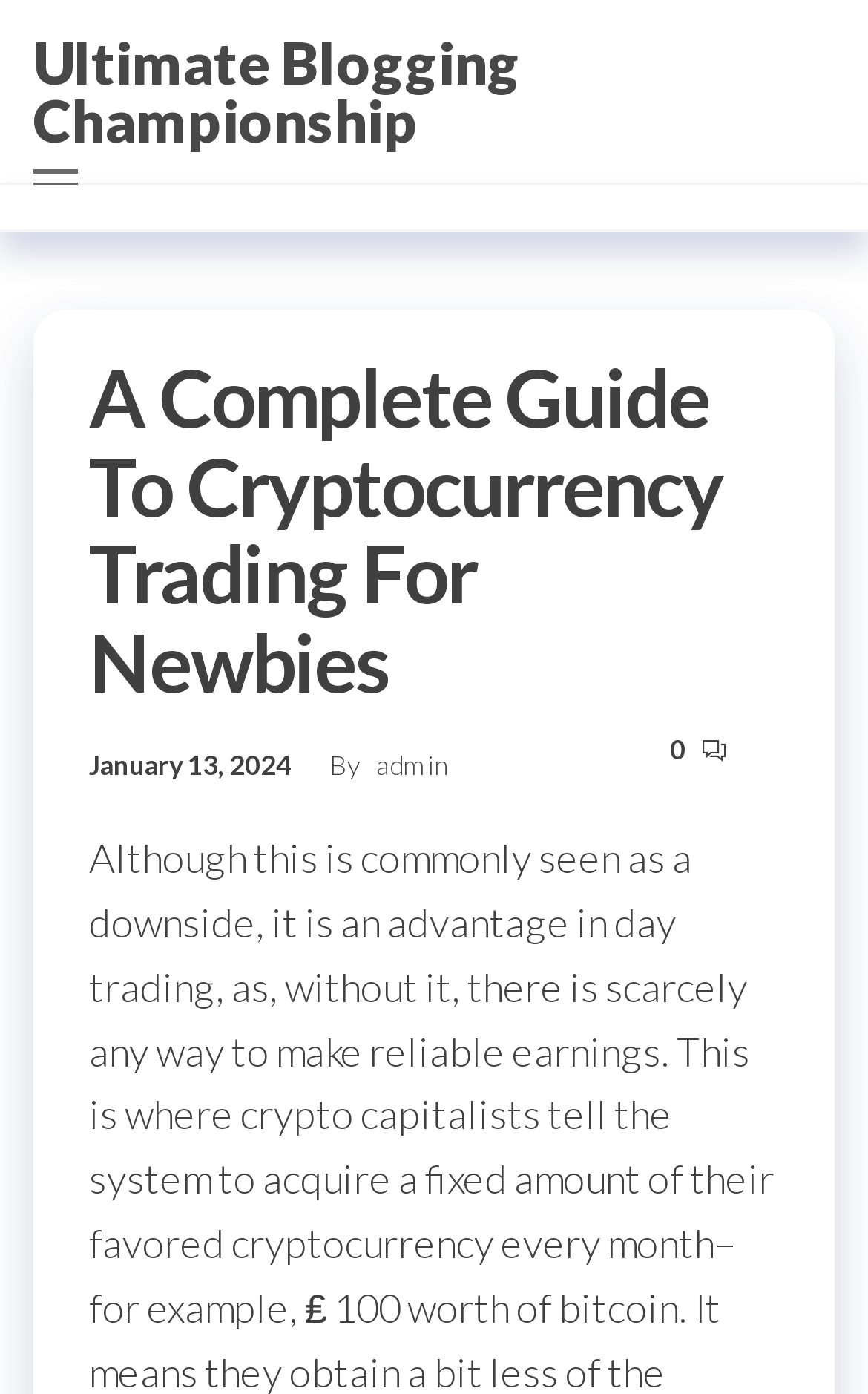What is the date of the article?
Answer the question in as much detail as possible.

I found the date of the article by looking at the static text element that says 'January 13, 2024' which is located below the main heading.